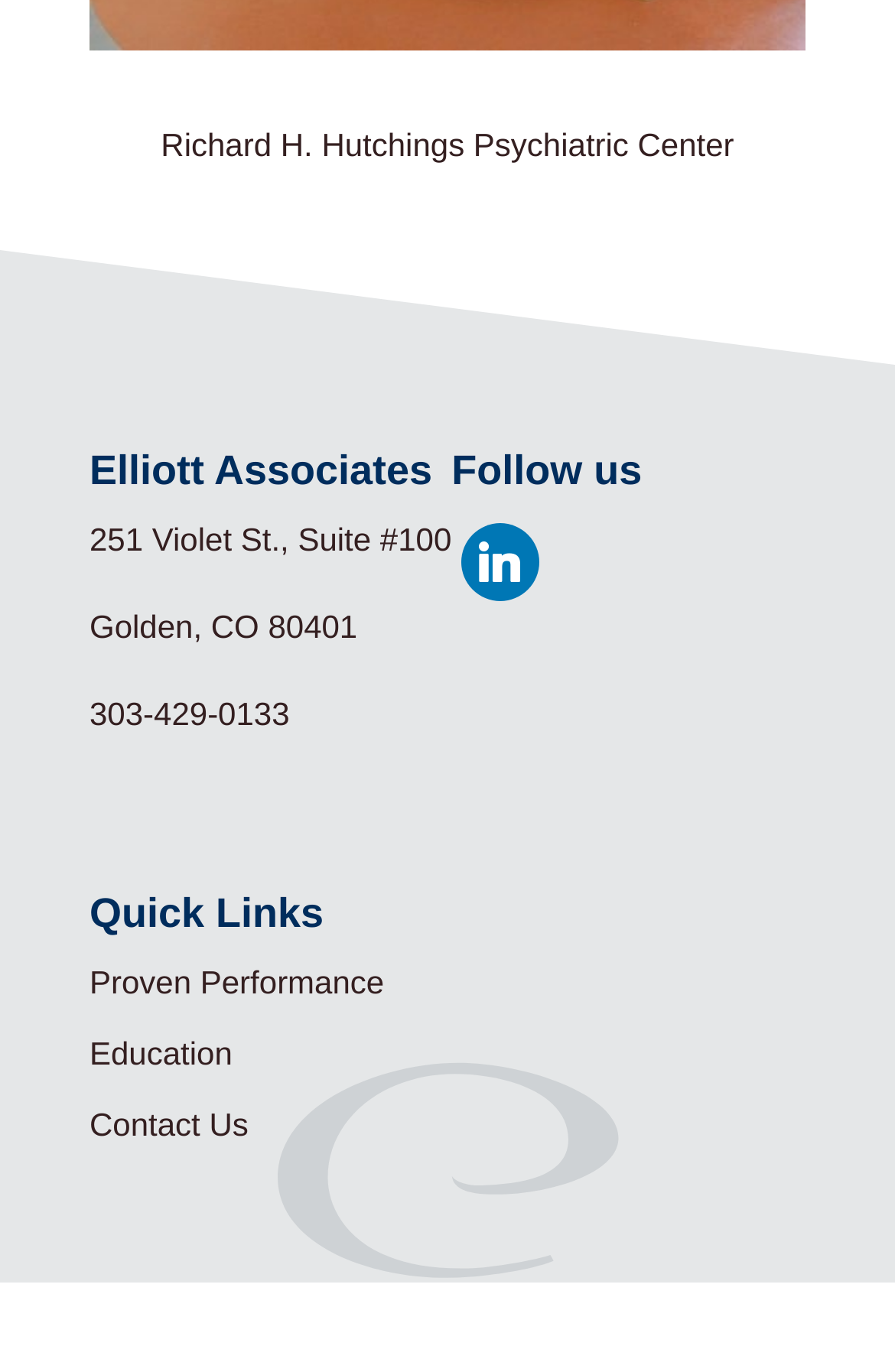Find the bounding box of the element with the following description: "linkedin". The coordinates must be four float numbers between 0 and 1, formatted as [left, top, right, bottom].

[0.515, 0.395, 0.602, 0.422]